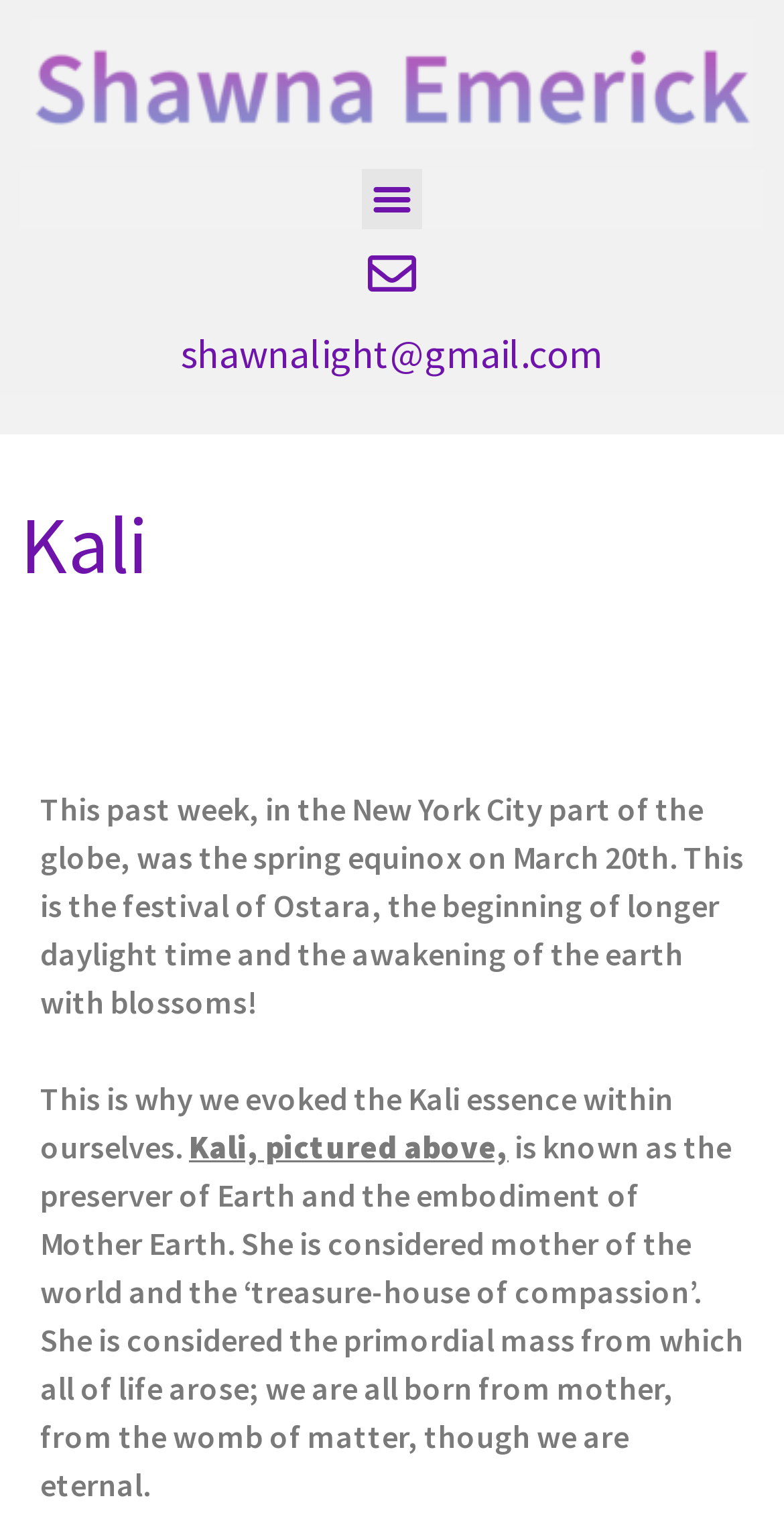Please reply to the following question with a single word or a short phrase:
What is the event mentioned that occurred on March 20th?

Spring equinox